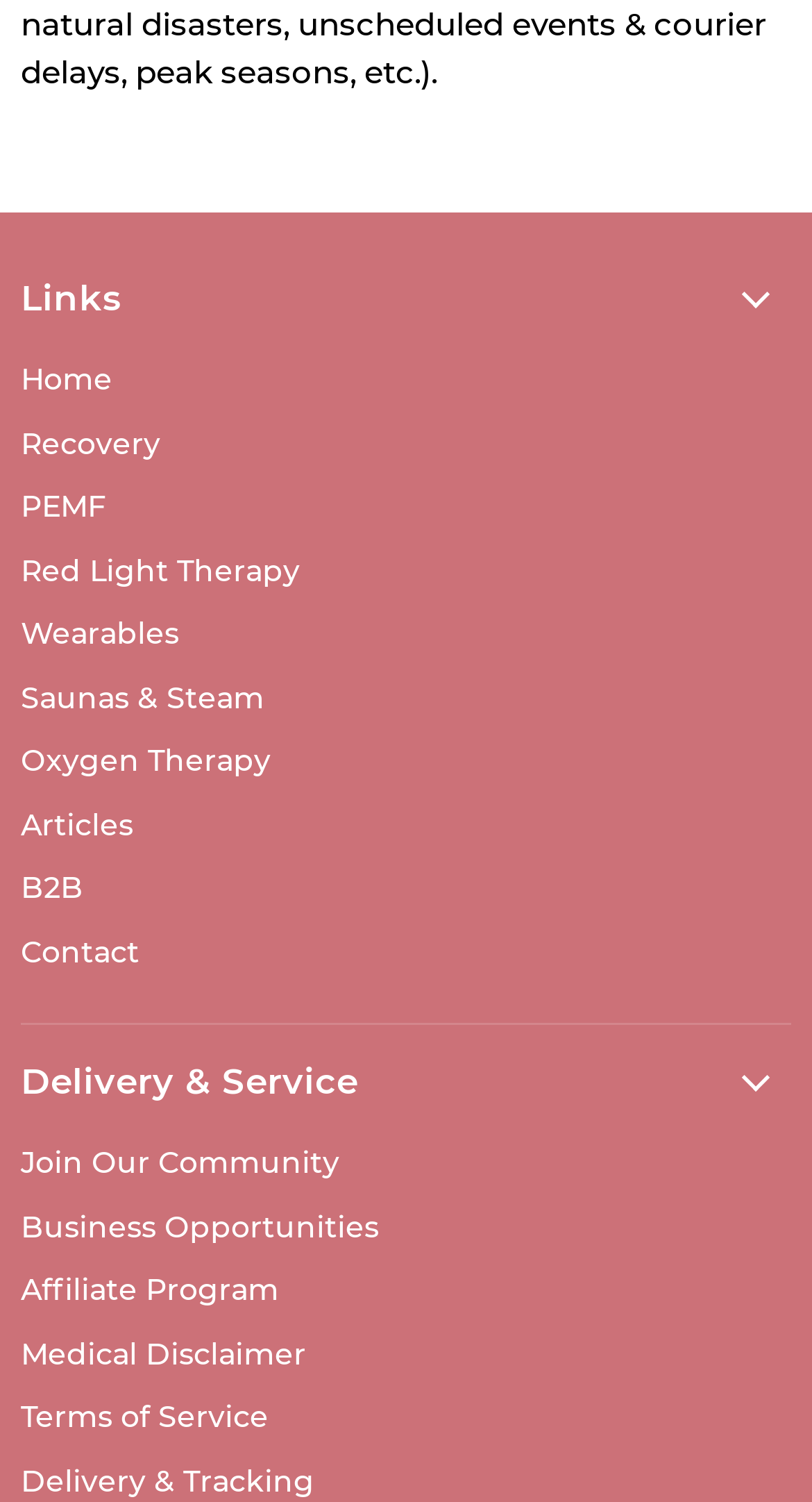Locate the bounding box coordinates of the element that should be clicked to fulfill the instruction: "go to home page".

[0.026, 0.24, 0.138, 0.265]